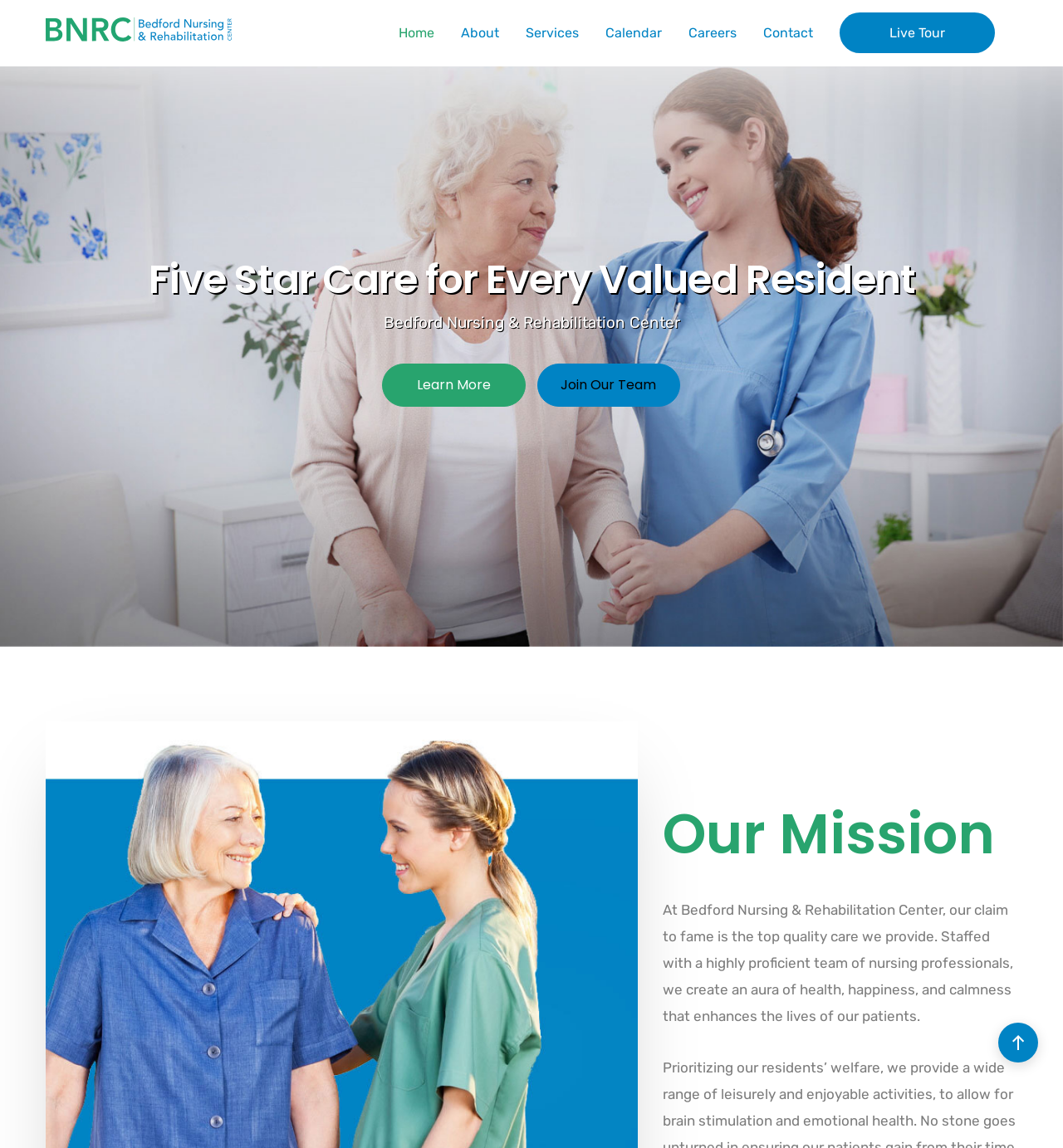Determine the bounding box coordinates of the element's region needed to click to follow the instruction: "Learn more about Bedford Nursing & Rehabilitation Center". Provide these coordinates as four float numbers between 0 and 1, formatted as [left, top, right, bottom].

[0.359, 0.317, 0.495, 0.354]